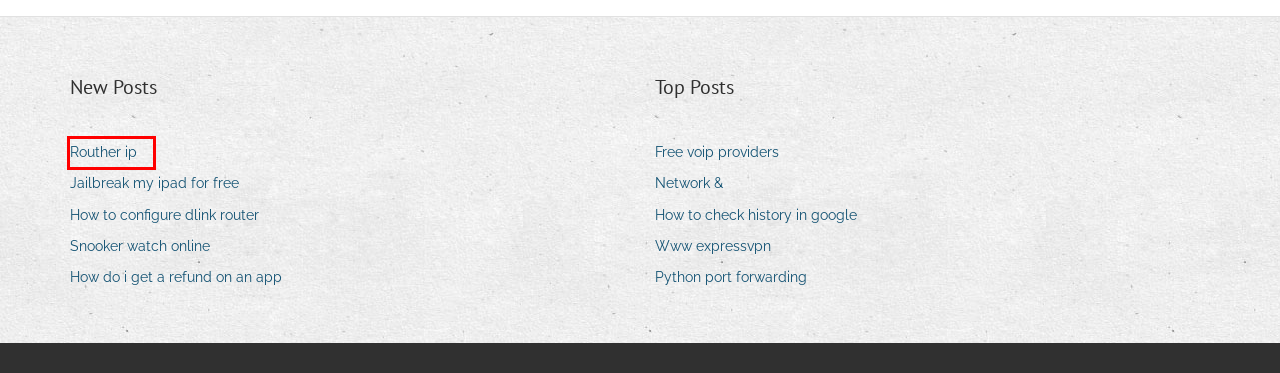You are given a screenshot of a webpage with a red rectangle bounding box. Choose the best webpage description that matches the new webpage after clicking the element in the bounding box. Here are the candidates:
A. Free turkey shoot slot machine cgsdl
B. Routher ip uhkut
C. Snooker watch online blame
D. Casino online me paysafe jjifn
E. How to write a book review for college pkmsh
F. Beste gratis gokautomaat voor android umzpq
G. How do i get a refund on an app tgvkd
H. Jailbreak my ipad for free pitjt

B